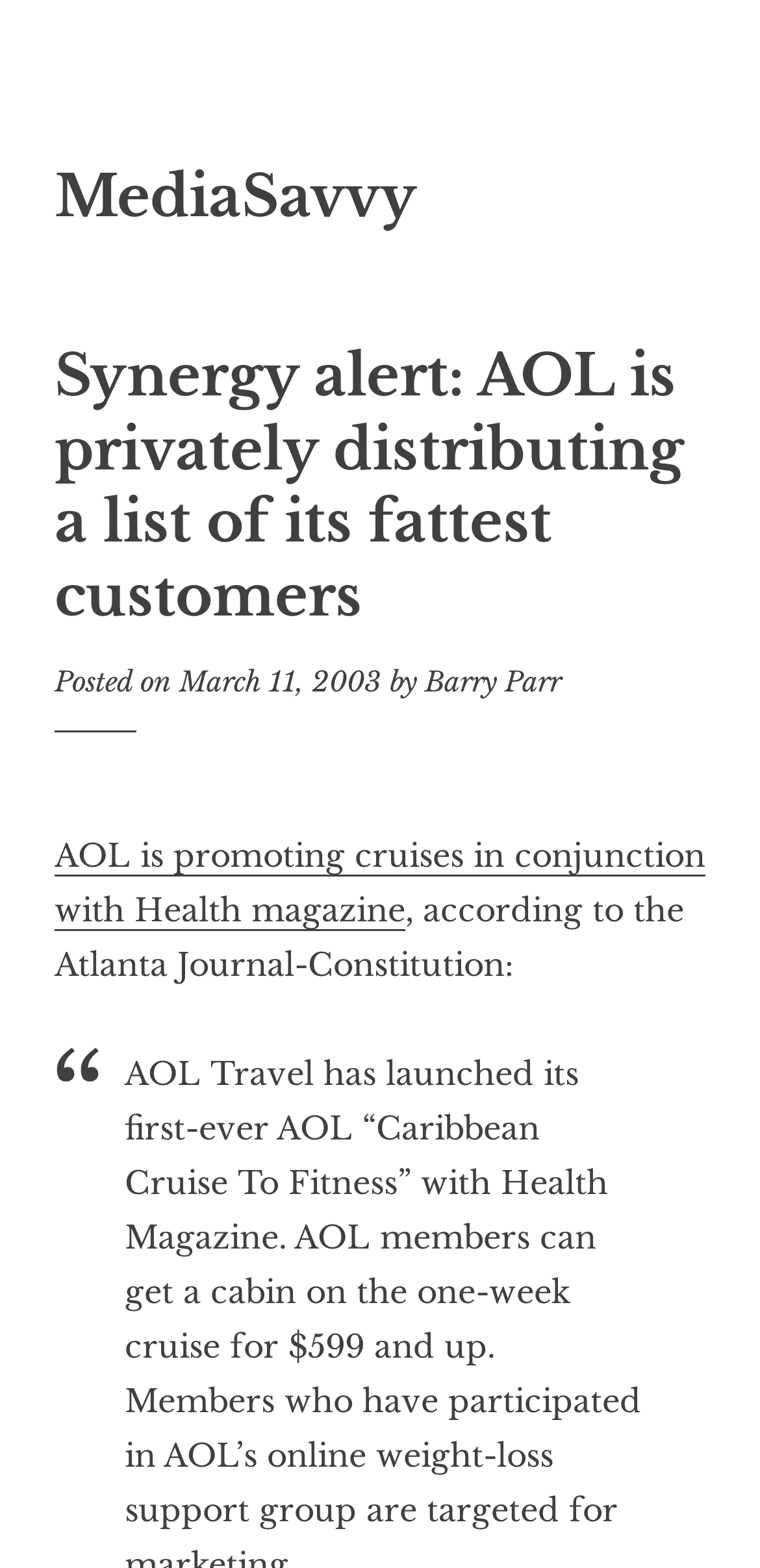What is AOL promoting in conjunction with Health magazine?
Please elaborate on the answer to the question with detailed information.

I found that AOL is promoting cruises in conjunction with Health magazine by reading the text 'AOL is promoting cruises in conjunction with Health magazine' which is located below the heading 'Synergy alert: AOL is privately distributing a list of its fattest customers'.